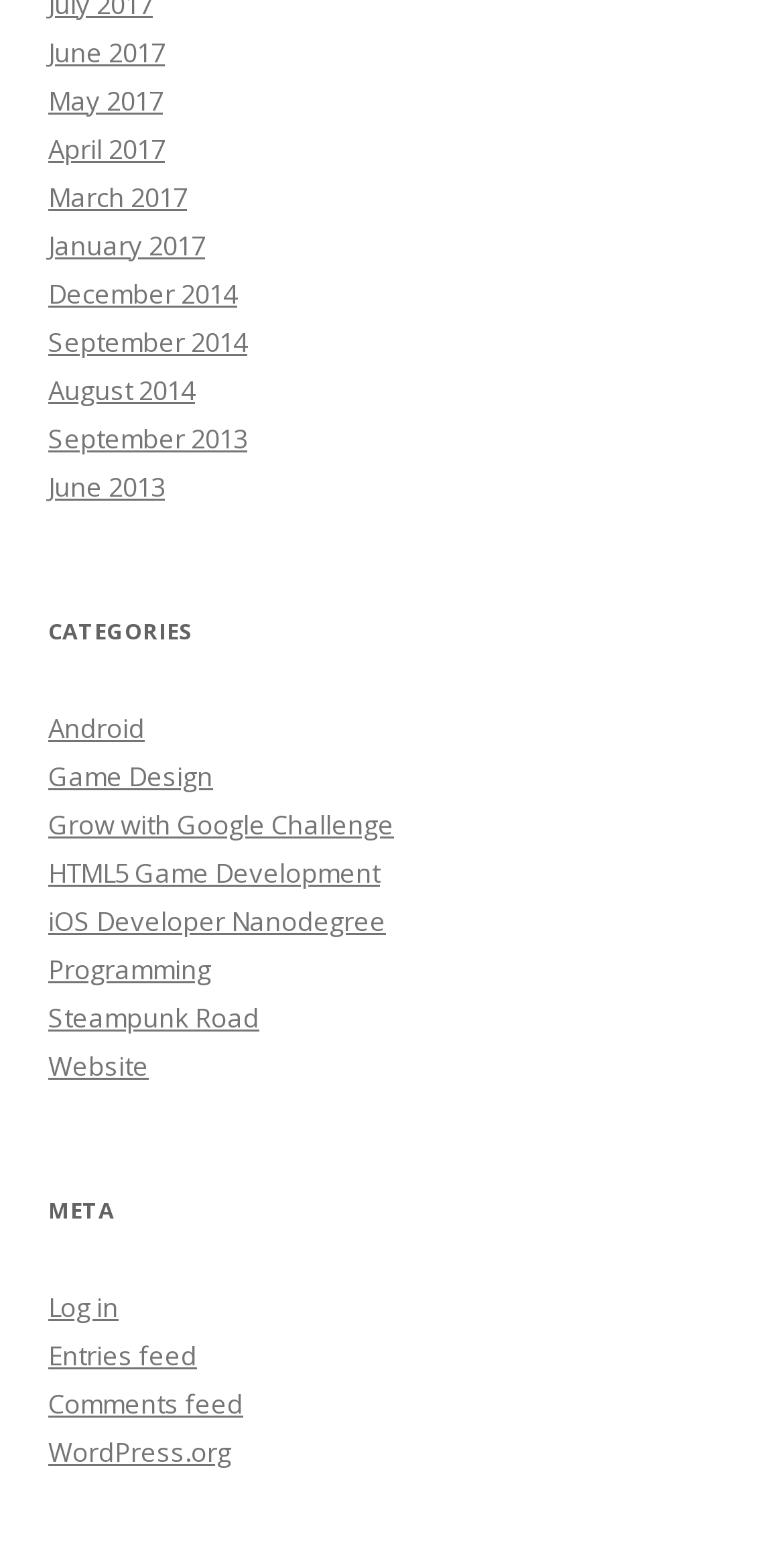Answer succinctly with a single word or phrase:
How many categories are listed?

7